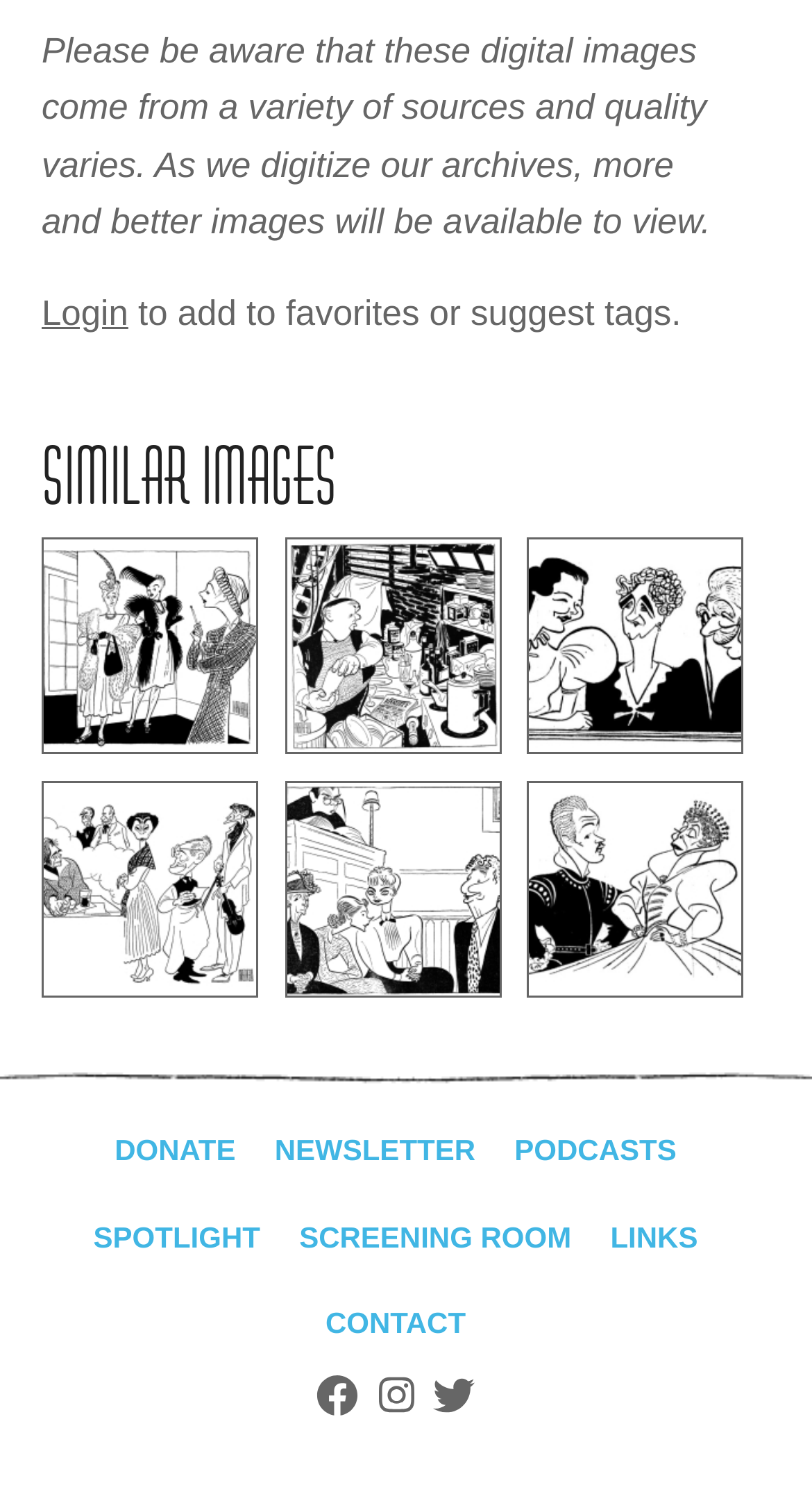Locate the bounding box coordinates of the element that needs to be clicked to carry out the instruction: "view similar images". The coordinates should be given as four float numbers ranging from 0 to 1, i.e., [left, top, right, bottom].

[0.051, 0.303, 0.949, 0.341]